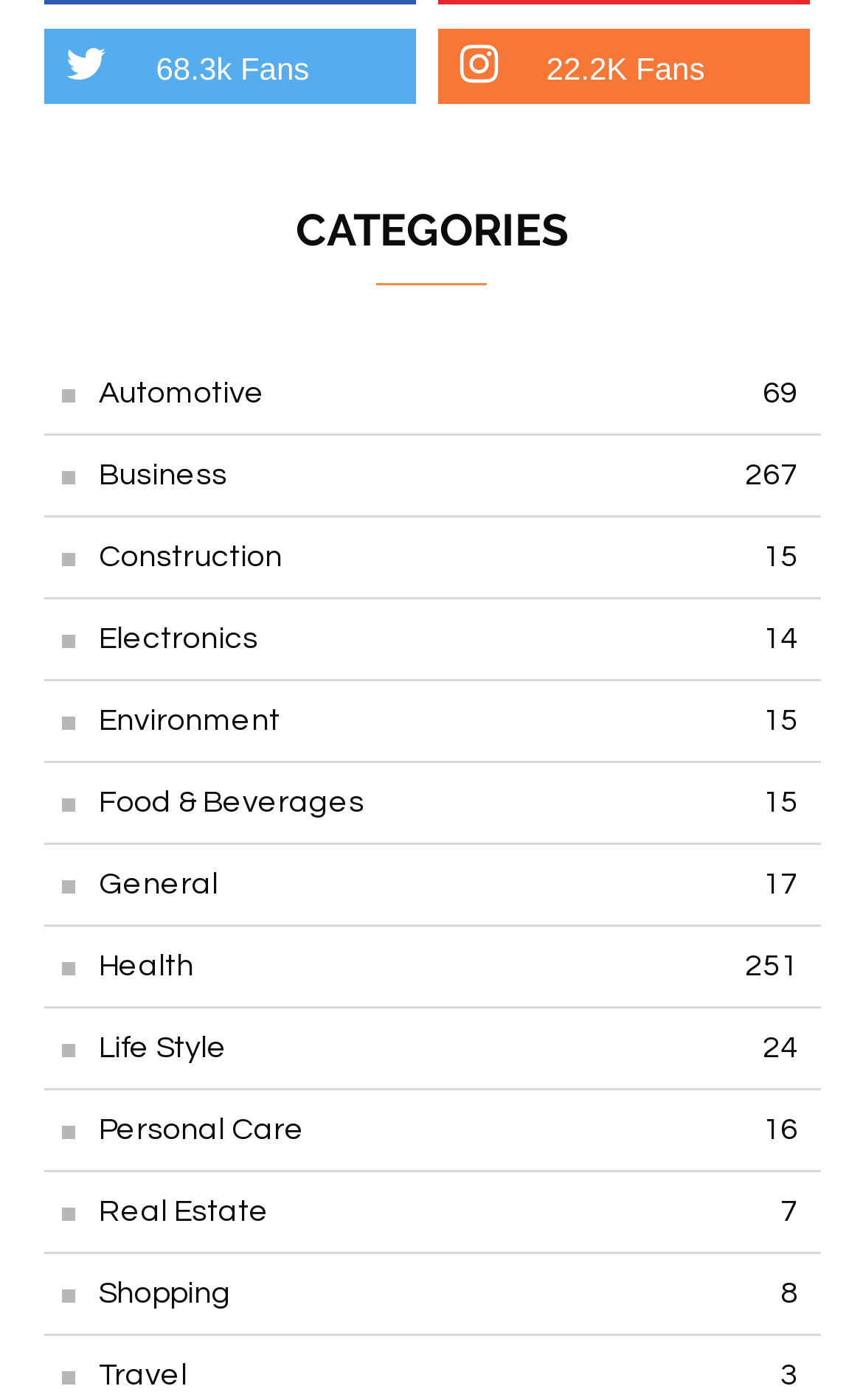Show the bounding box coordinates for the HTML element as described: "Business 267".

[0.05, 0.311, 0.95, 0.369]